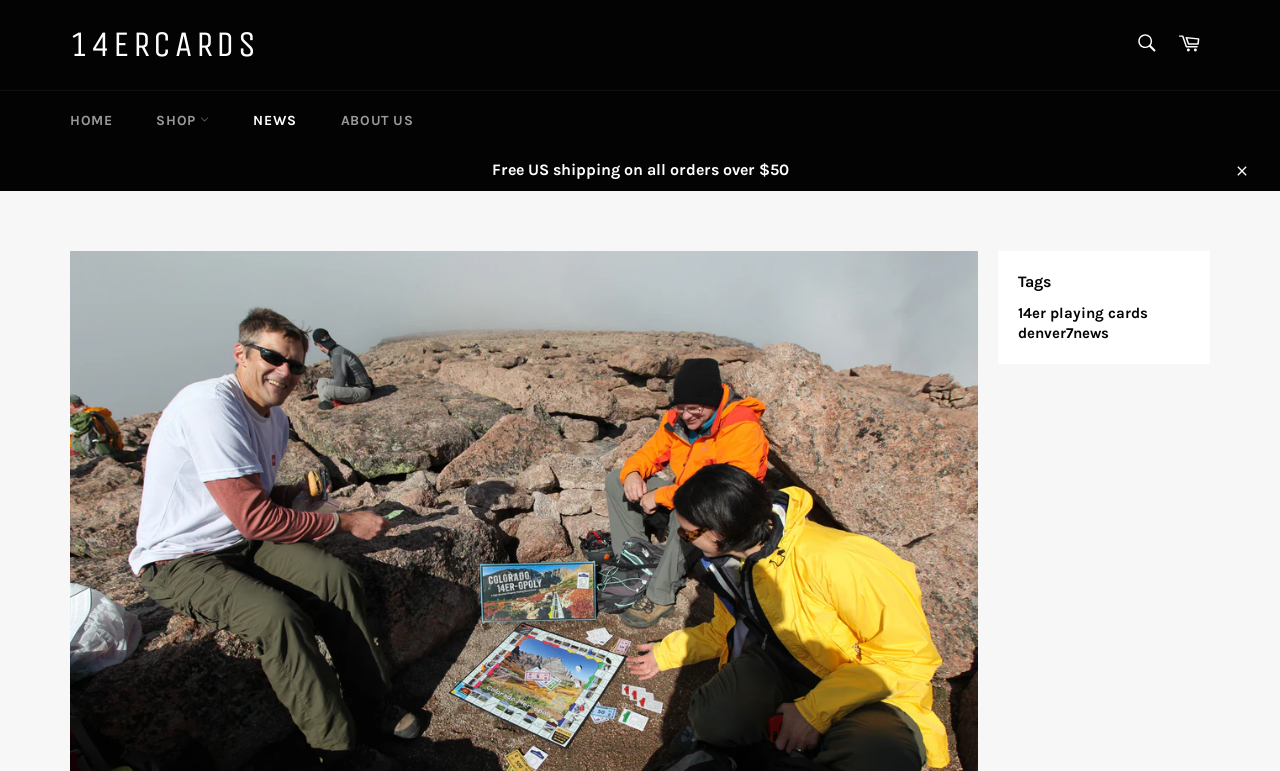Determine the primary headline of the webpage.

Playing Colorado 14er-opoly at 14,000 ft.